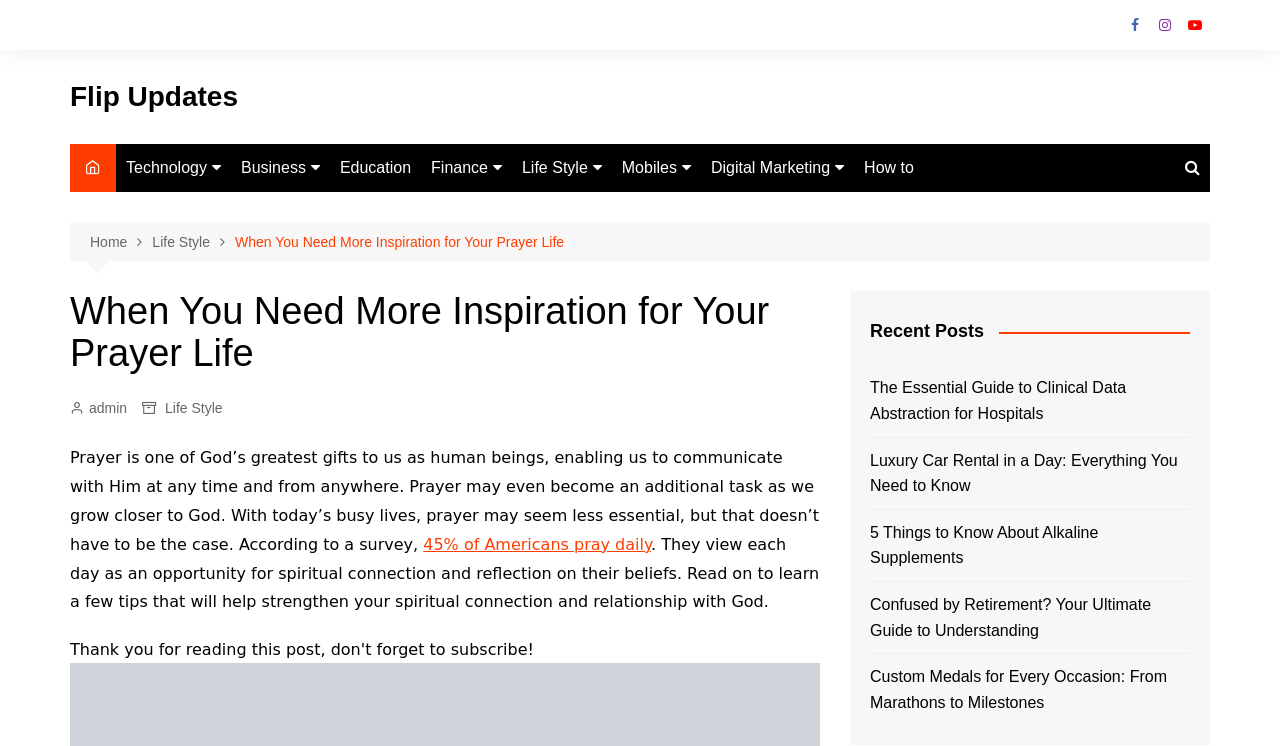Please determine the bounding box coordinates of the element's region to click in order to carry out the following instruction: "Read the article about Luxury Car Rental". The coordinates should be four float numbers between 0 and 1, i.e., [left, top, right, bottom].

[0.68, 0.6, 0.93, 0.669]